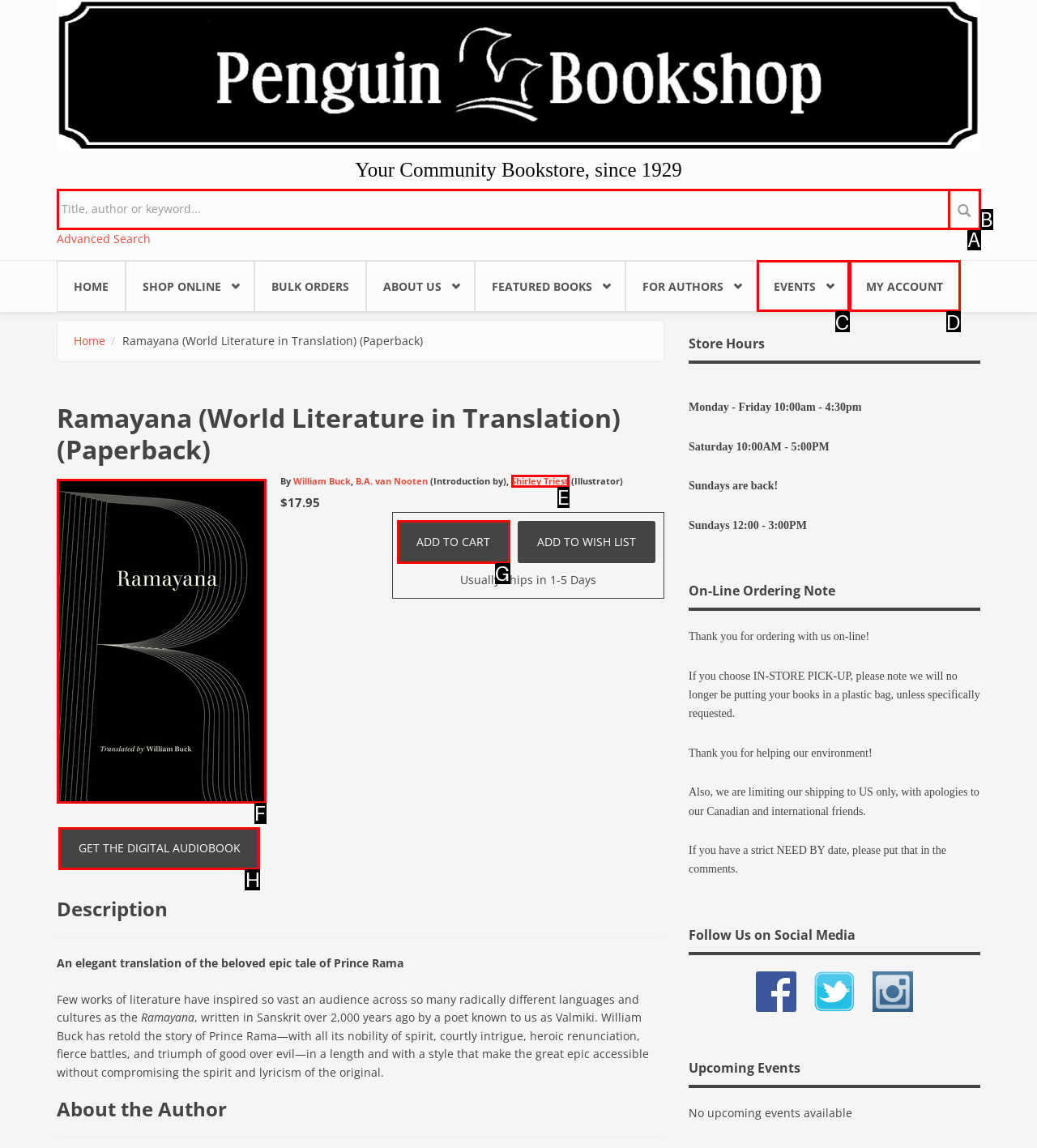Determine which option matches the description: Events. Answer using the letter of the option.

C